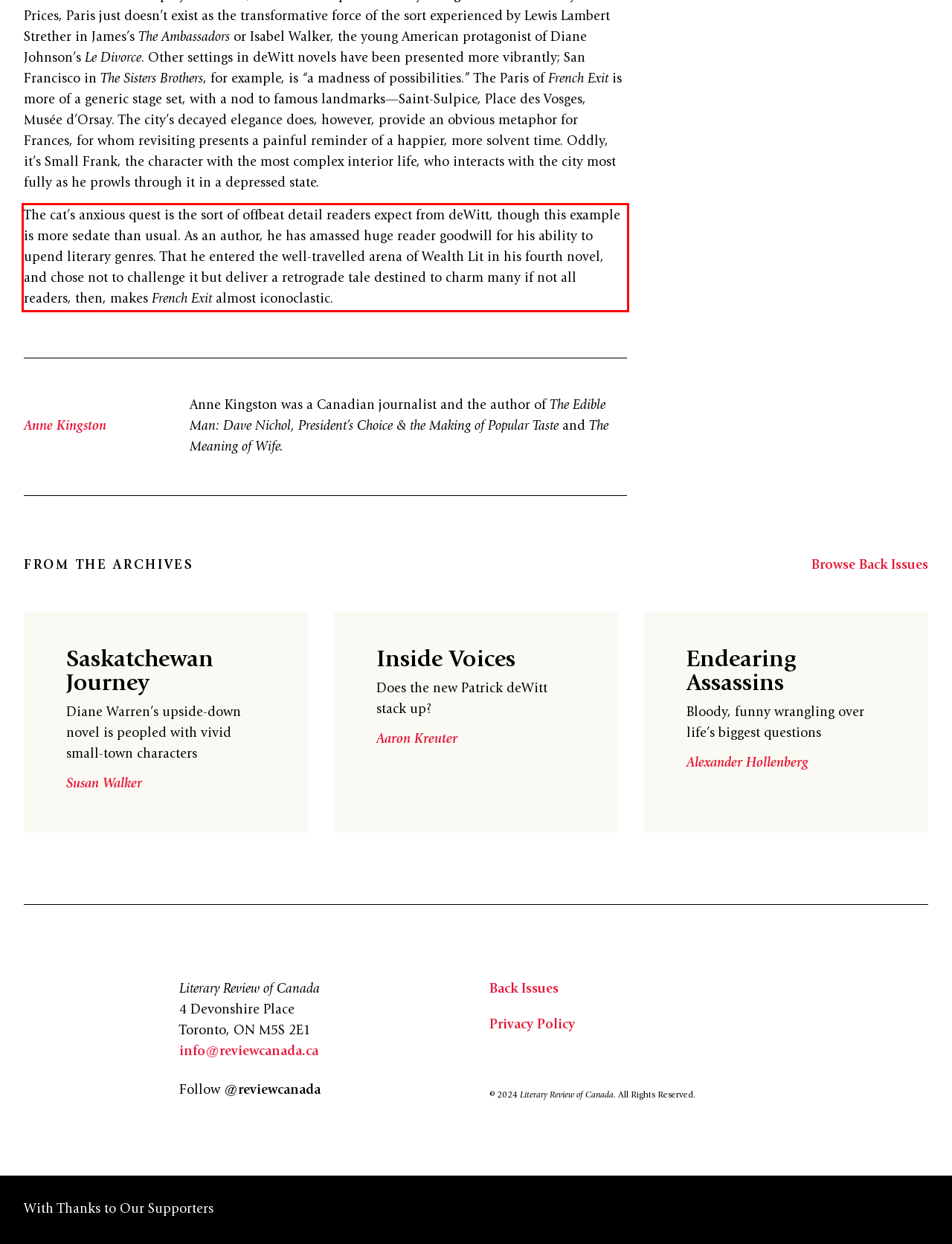Please perform OCR on the text content within the red bounding box that is highlighted in the provided webpage screenshot.

The cat’s anxious quest is the sort of offbeat detail readers expect from deWitt, though this example is more sedate than usual. As an author, he has amassed huge reader goodwill for his ability to upend literary genres. That he entered the well-travelled arena of Wealth Lit in his fourth novel, and chose not to challenge it but deliver a retrograde tale destined to charm many if not all readers, then, makes French Exit almost iconoclastic.